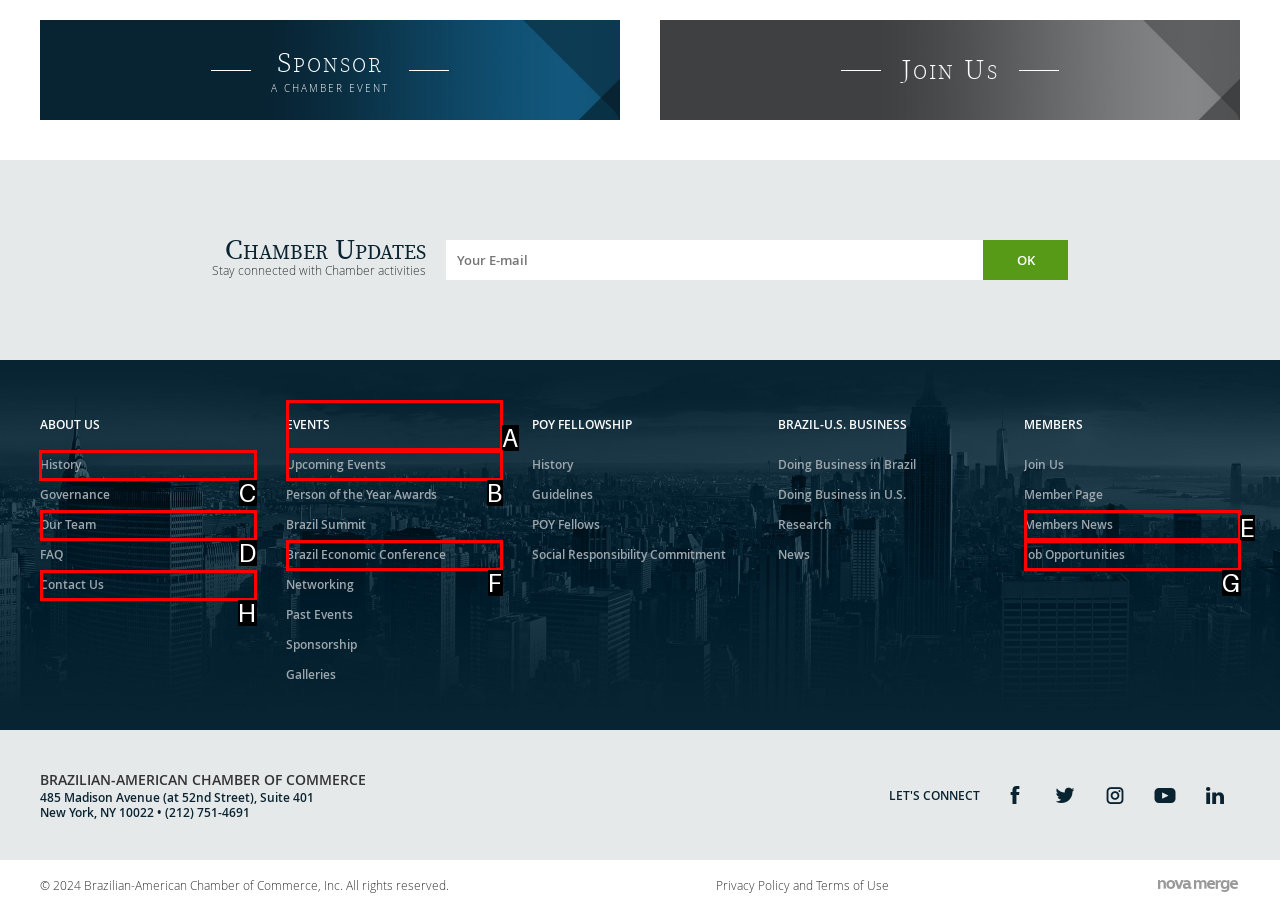Select the appropriate HTML element to click for the following task: Learn about the chamber's history
Answer with the letter of the selected option from the given choices directly.

C